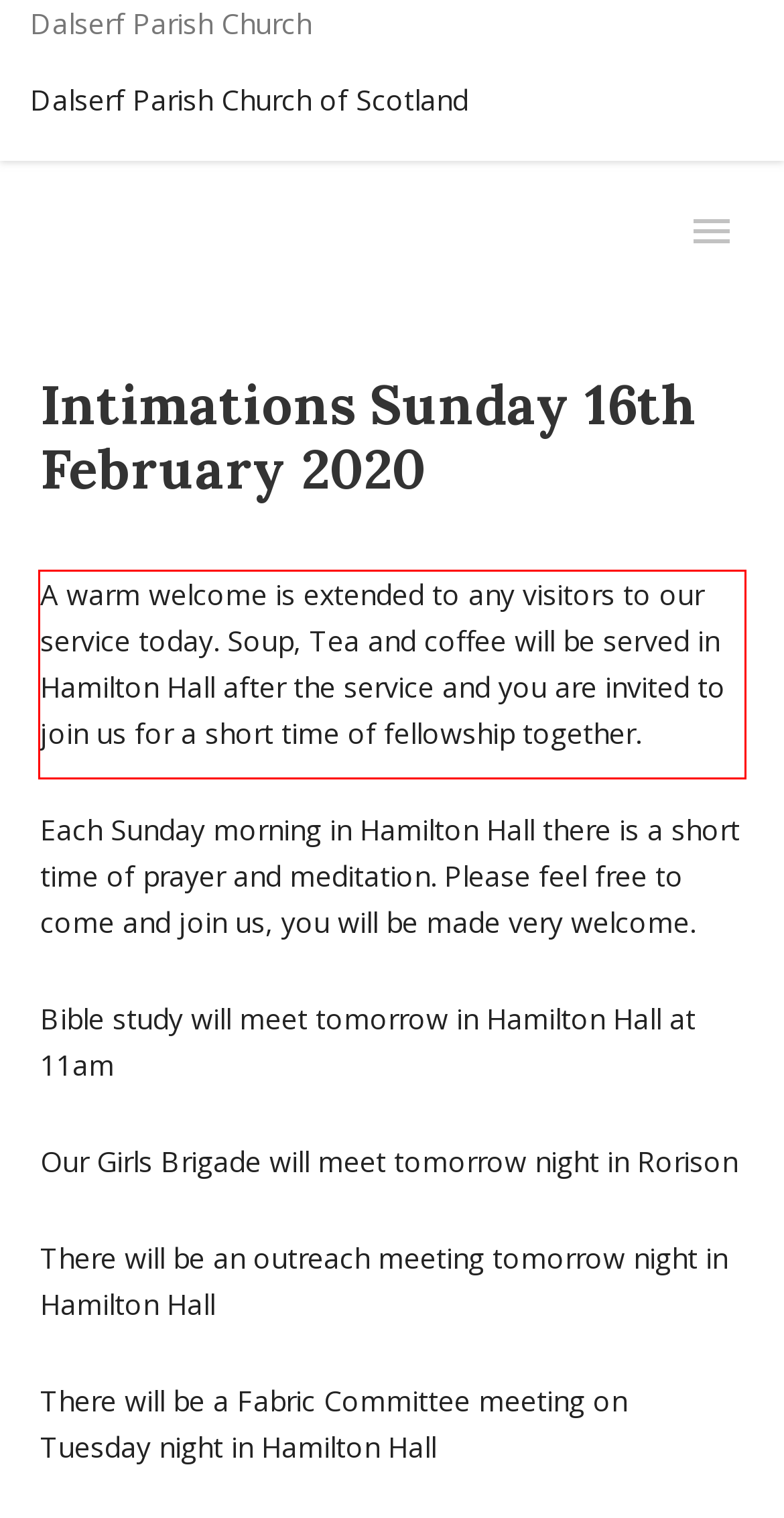Within the screenshot of the webpage, there is a red rectangle. Please recognize and generate the text content inside this red bounding box.

A warm welcome is extended to any visitors to our service today. Soup, Tea and coffee will be served in Hamilton Hall after the service and you are invited to join us for a short time of fellowship together.